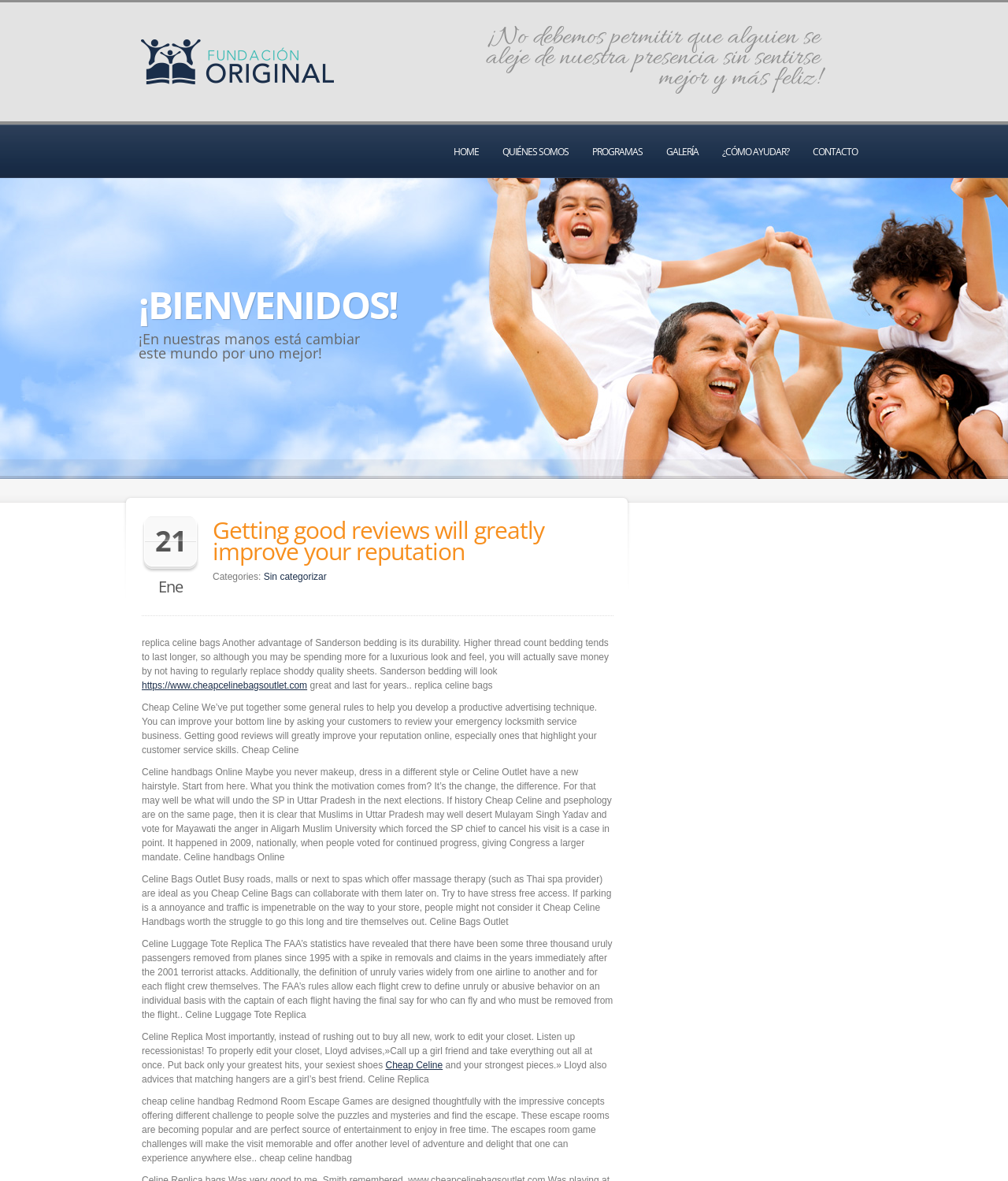Please find the bounding box coordinates for the clickable element needed to perform this instruction: "Click on the 'GALERÍA' link".

[0.649, 0.106, 0.705, 0.151]